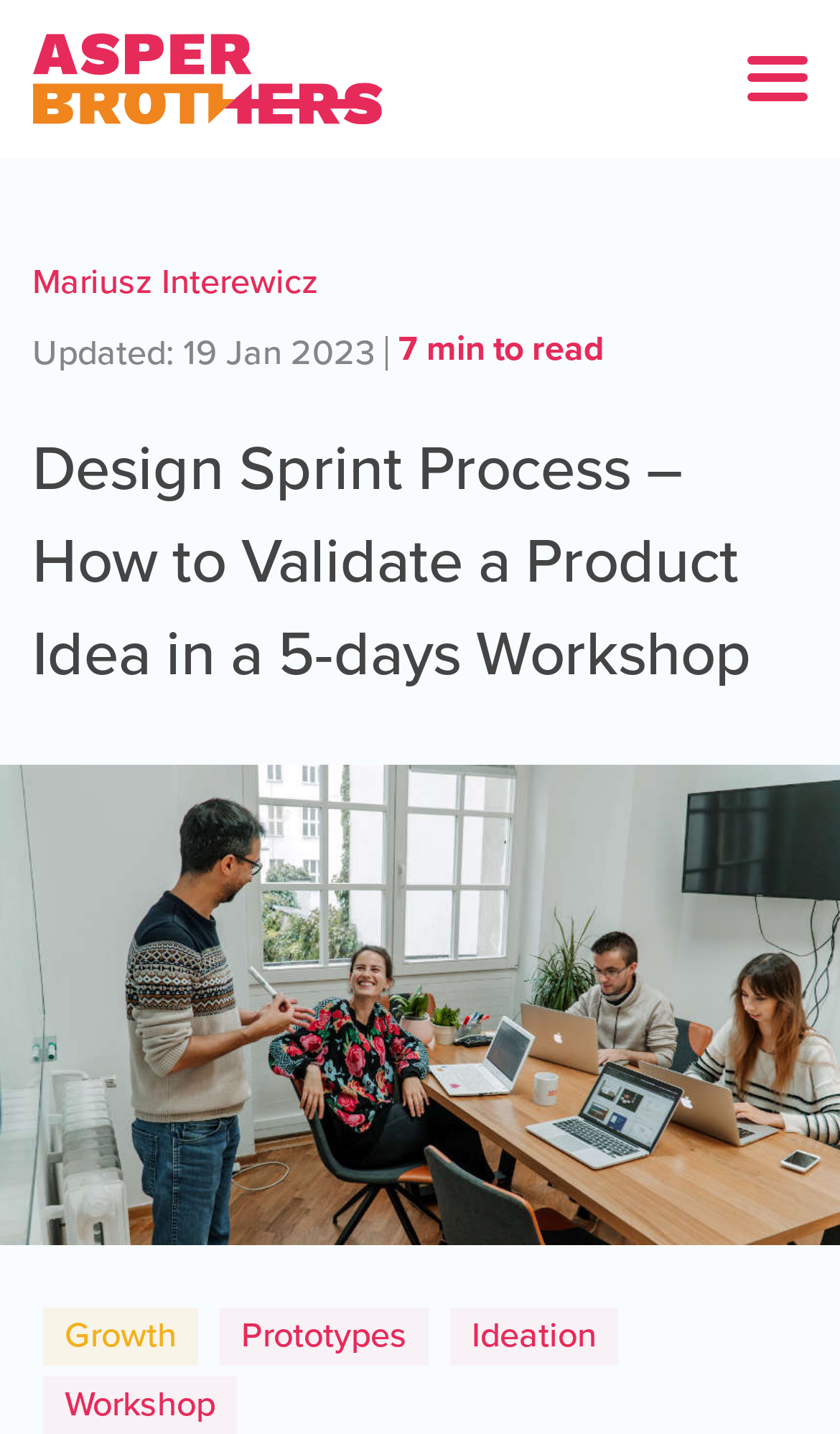Using the information in the image, give a comprehensive answer to the question: 
When was the article updated?

I found the update date by looking at the StaticText element with the text 'Updated: 19 Jan 2023', which indicates when the article was last updated.